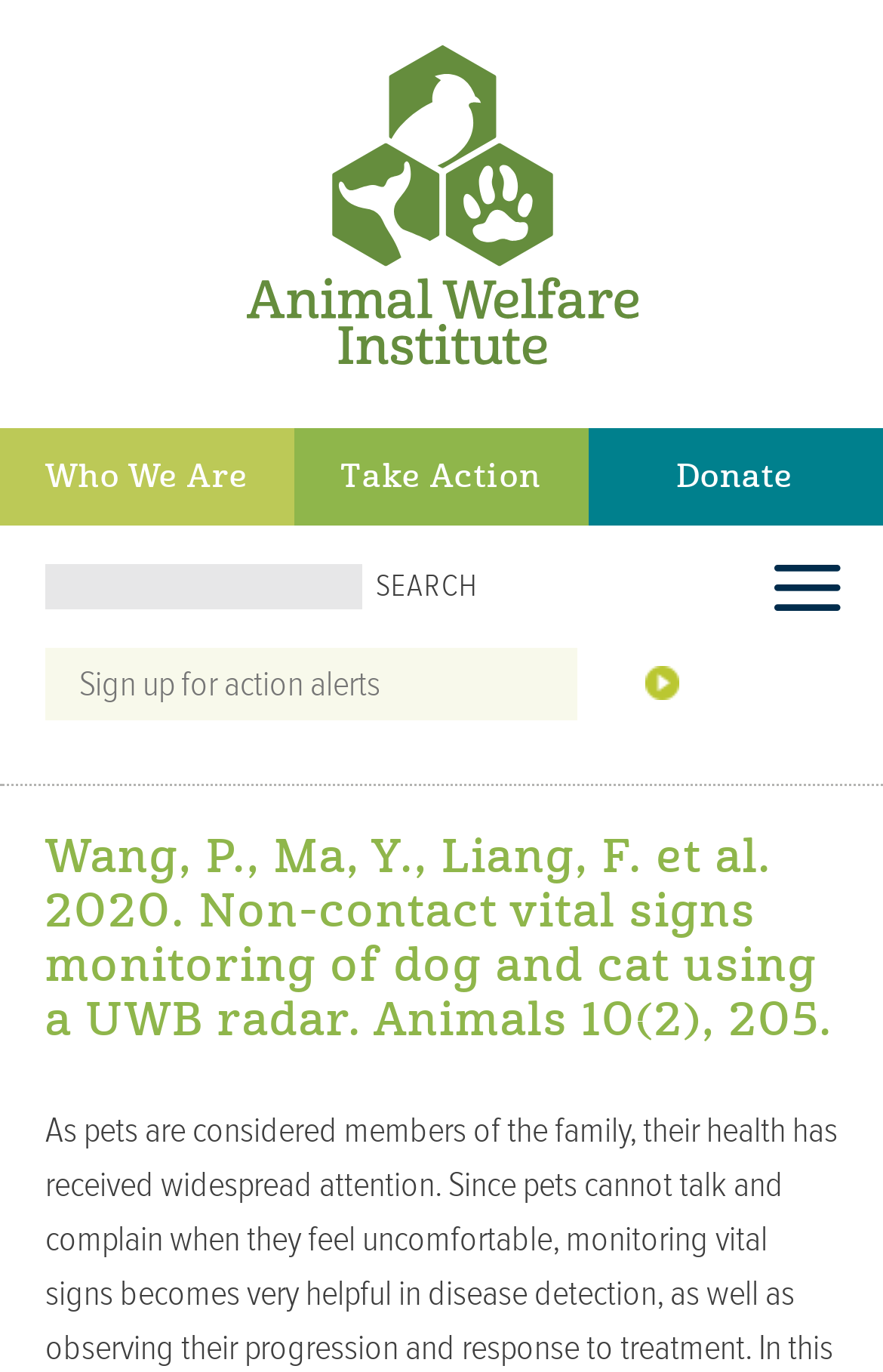Use one word or a short phrase to answer the question provided: 
What is the name of the organization?

Animal Welfare Institute